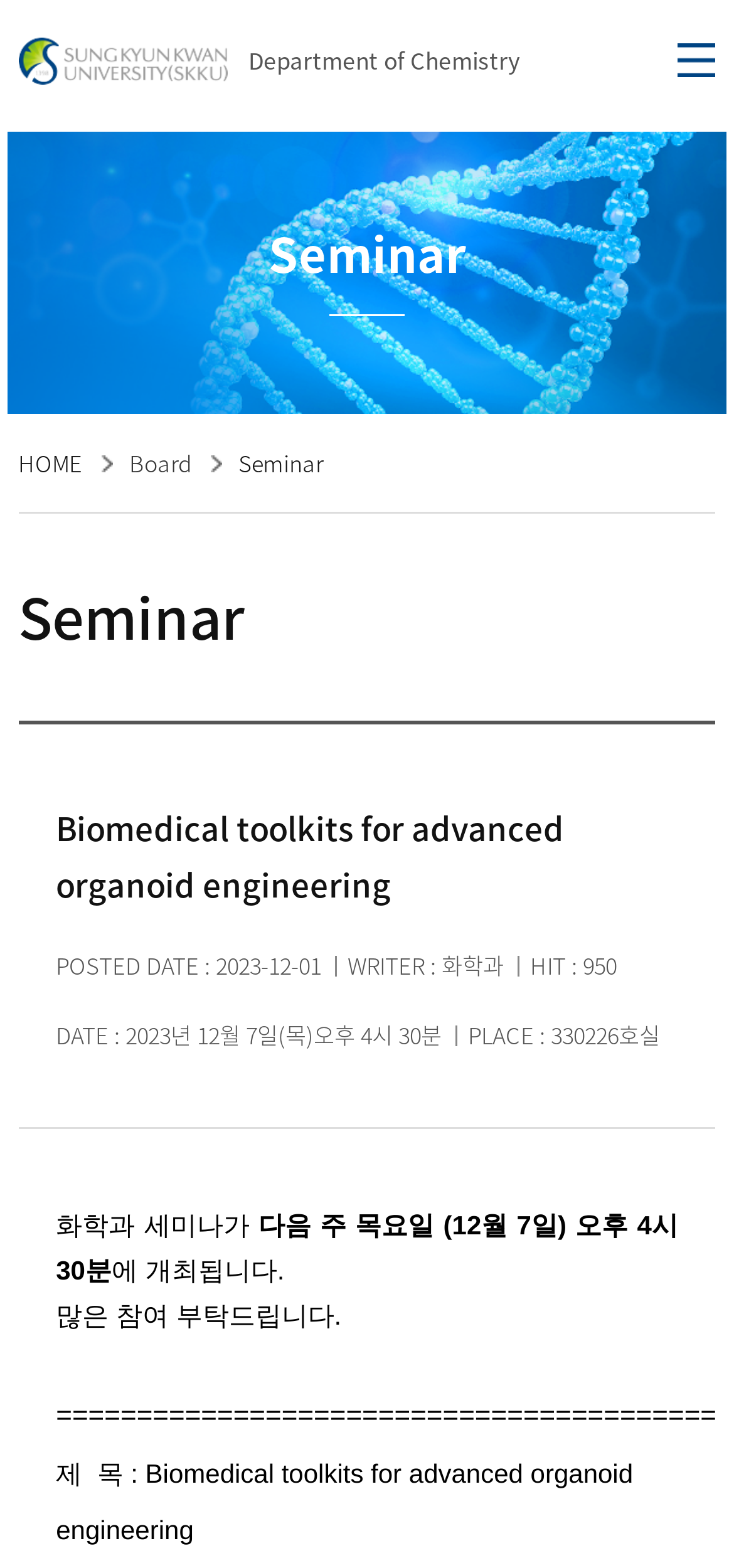Present a detailed account of what is displayed on the webpage.

The webpage appears to be a seminar announcement page from the Department of Chemistry at Sungkyunkwan University. At the top, there is a university logo and a heading that reads "SUNGKYUNKWAN UNIVERSITY(SKKU) Department of Chemistry". 

Below the university logo, there is a button located at the top right corner. Underneath the button, there is a layout table that spans almost the entire width of the page. Within this table, there is a heading that reads "Seminar" at the top.

On the left side of the page, there are navigation links, including "HOME" and "Board". Below these links, there is another heading that reads "Seminar". 

The main content of the page starts with a heading that reads "Biomedical toolkits for advanced organoid engineering", which is located roughly in the middle of the page. Below this heading, there are several lines of text that provide details about the seminar, including the posted date, writer, hit count, date, time, and location of the seminar. 

Further down the page, there are several paragraphs of text that appear to be a description of the seminar. The text is divided into several blocks, with some blocks containing multiple lines of text. The text describes the seminar schedule, including the date and time, and encourages readers to participate. 

At the very bottom of the page, there is a final block of text that reads "제 목 : Biomedical toolkits for advanced organoid engineering", which appears to be a summary of the seminar title.